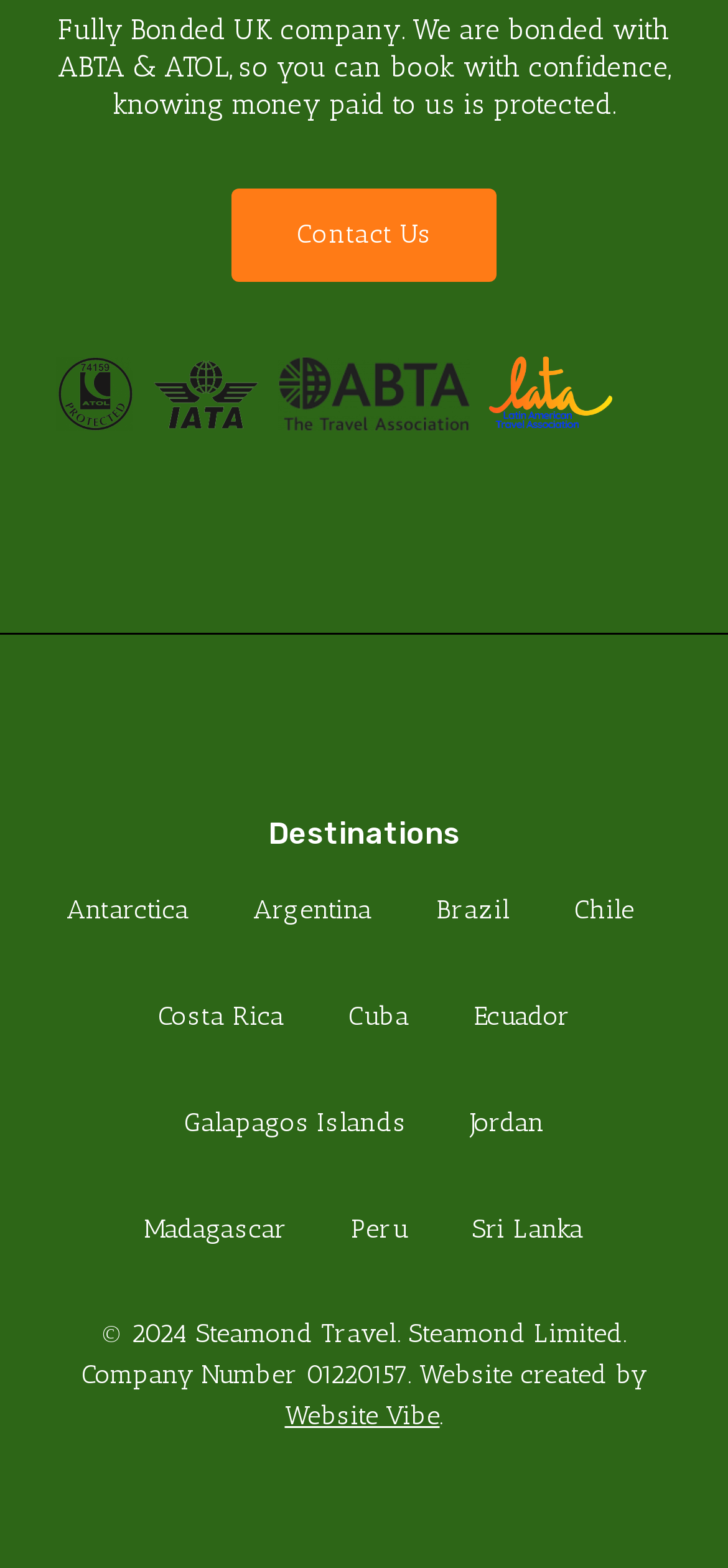Please find the bounding box for the UI element described by: "Contact Us".

[0.408, 0.138, 0.592, 0.162]